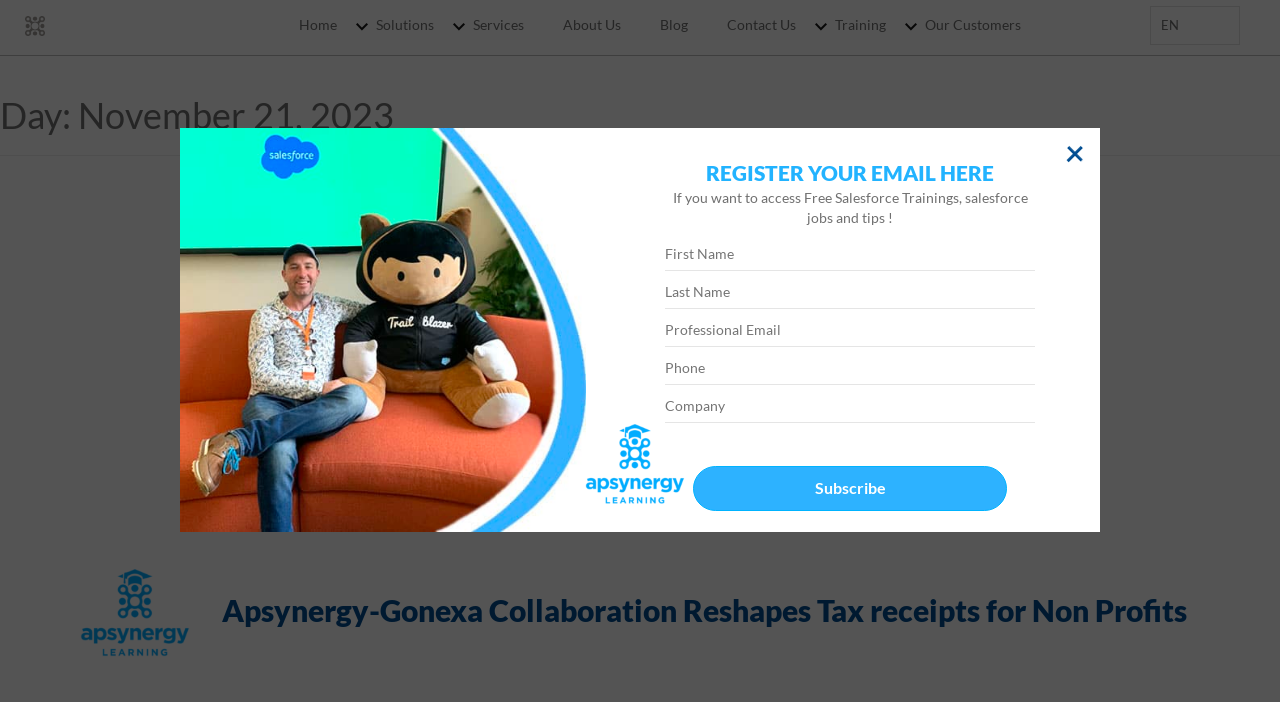Please determine the bounding box coordinates of the element to click in order to execute the following instruction: "Click the Training link". The coordinates should be four float numbers between 0 and 1, specified as [left, top, right, bottom].

[0.652, 0.01, 0.692, 0.064]